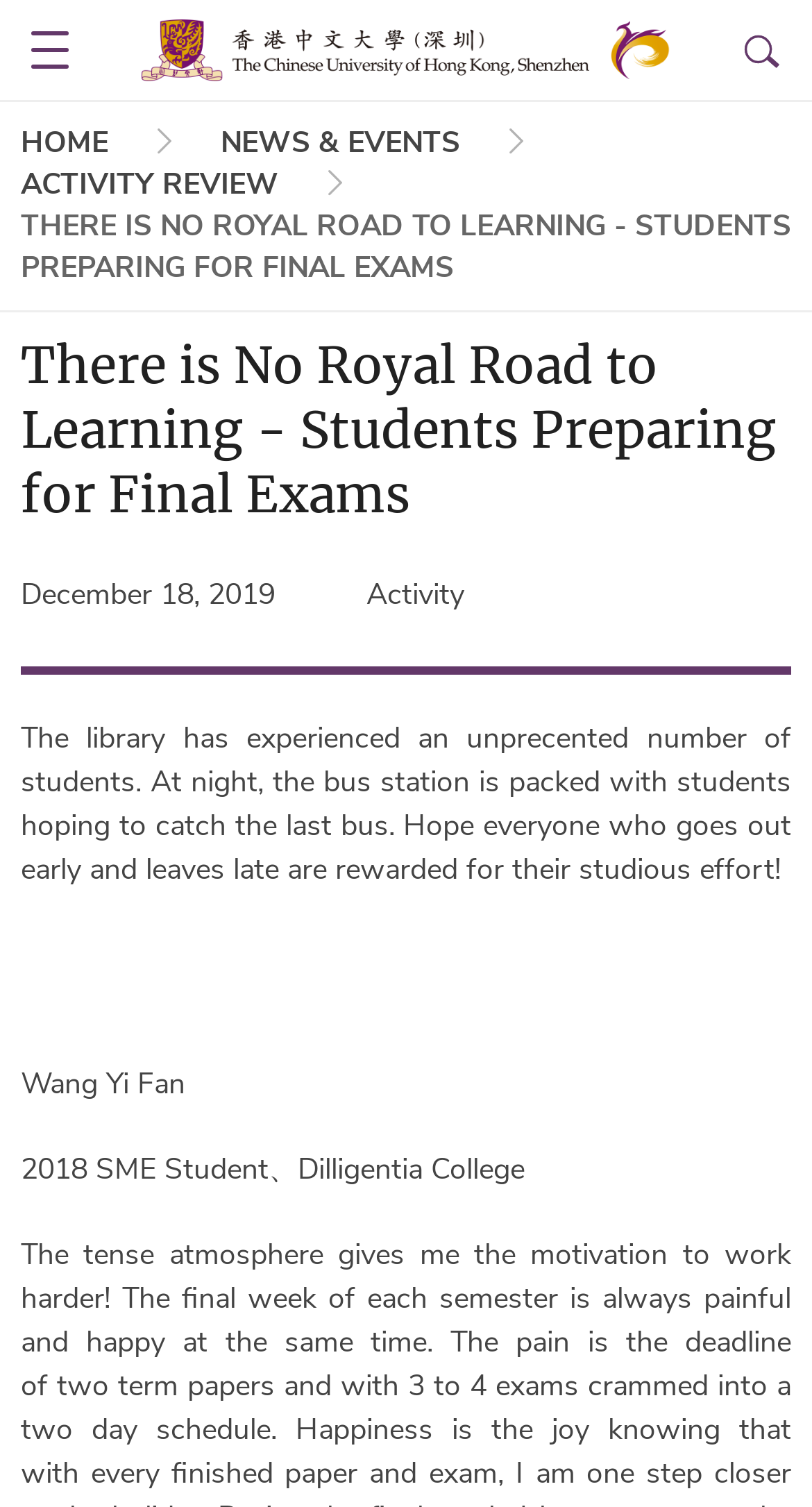Please identify the bounding box coordinates of the element I should click to complete this instruction: 'Go to About page'. The coordinates should be given as four float numbers between 0 and 1, like this: [left, top, right, bottom].

[0.103, 0.122, 0.228, 0.184]